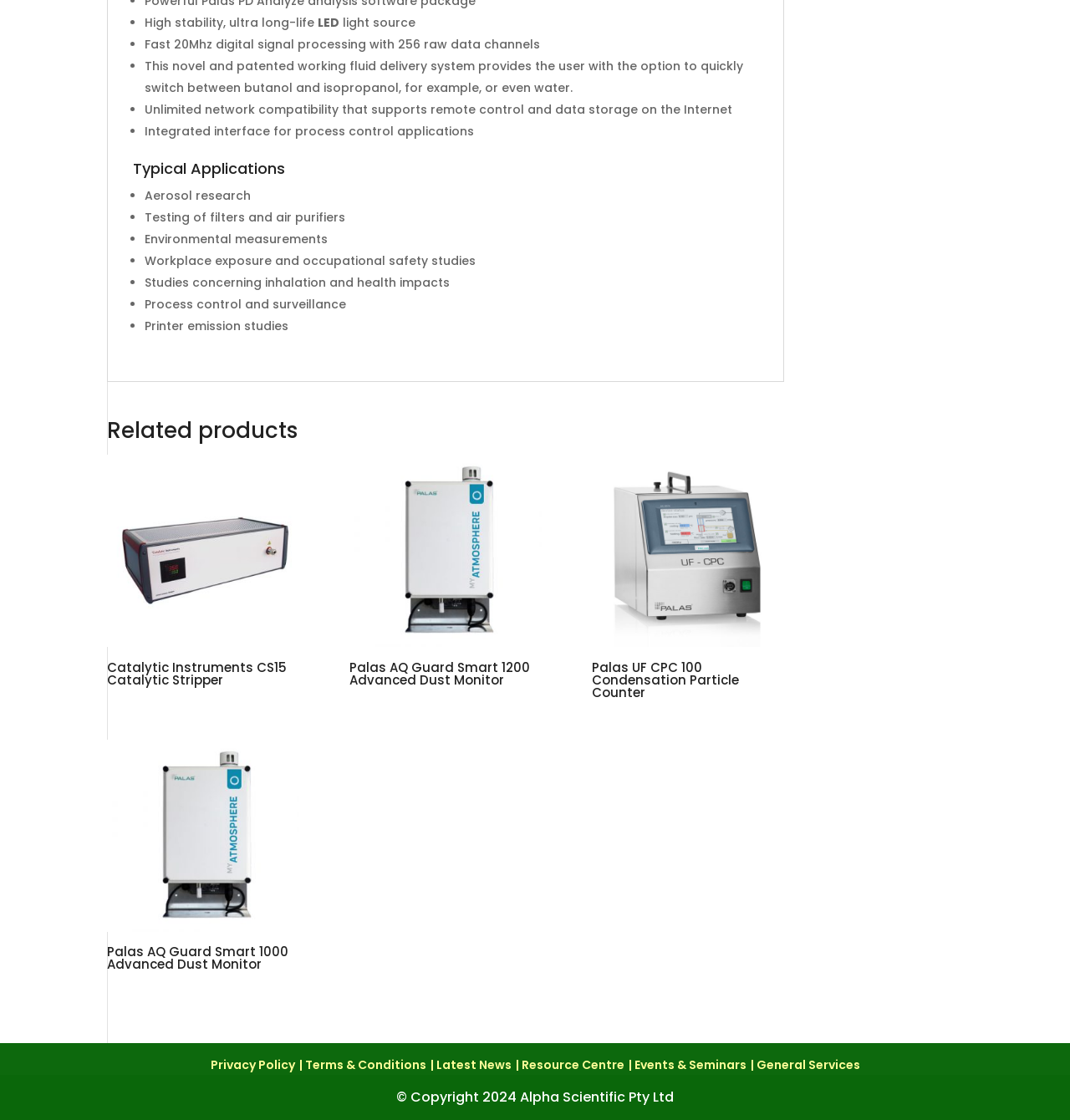Please find the bounding box coordinates of the element that you should click to achieve the following instruction: "Check the 'Related products' section". The coordinates should be presented as four float numbers between 0 and 1: [left, top, right, bottom].

[0.1, 0.375, 0.733, 0.406]